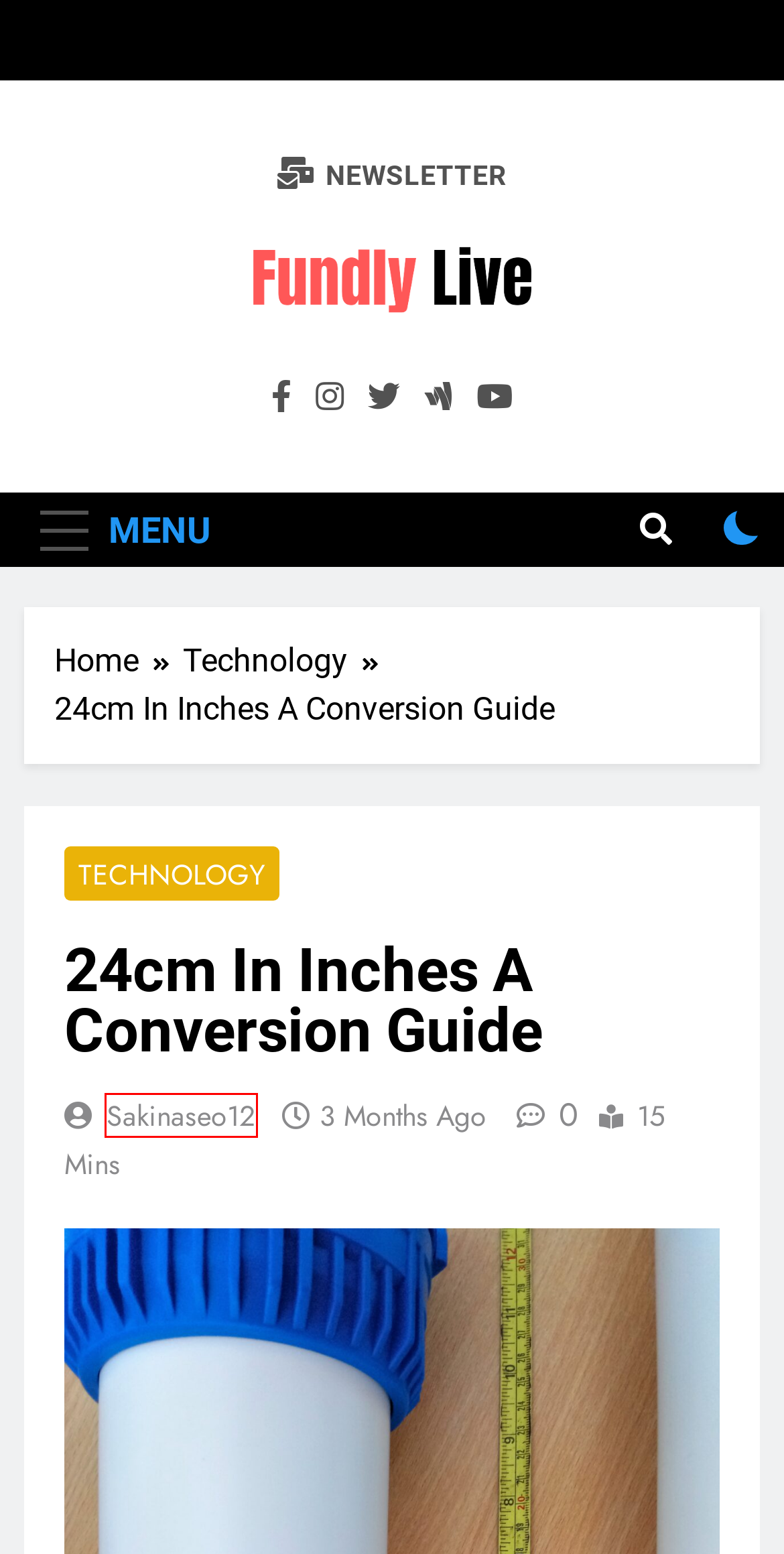You have a screenshot of a webpage with a red bounding box around a UI element. Determine which webpage description best matches the new webpage that results from clicking the element in the bounding box. Here are the candidates:
A. Buster Murdaugh Wedding A Blissful Union of Love and Happiness
B. Dominican Republic Map Featuring Cities
C. Lifestyle
D. Technology
E. Jaylen Fleer Wife A Journey Through His Life and Love
F. health
G. fundlylive
H. sakinaseo12 - fundlylive

H